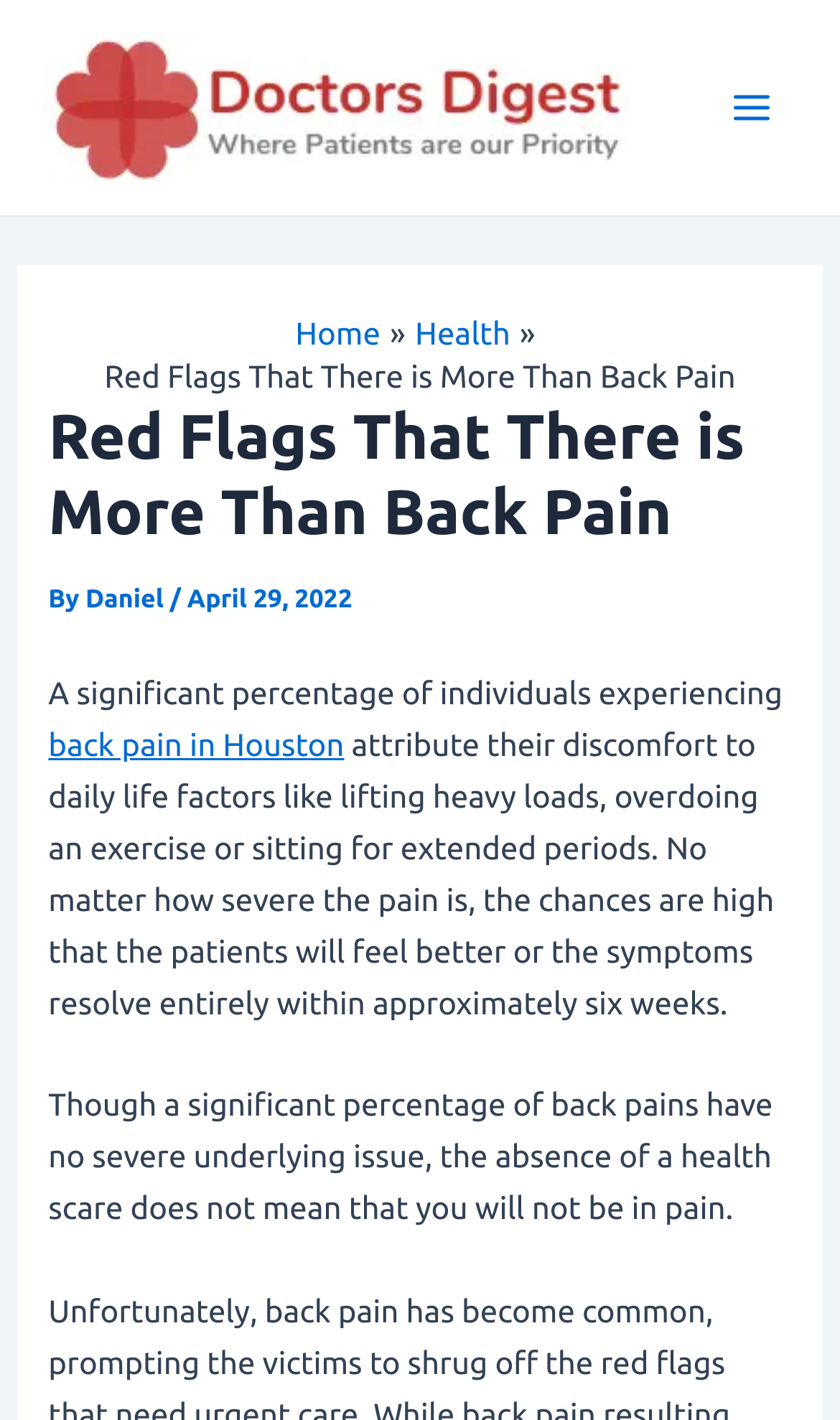Provide a brief response in the form of a single word or phrase:
What is the location mentioned in the article?

Houston